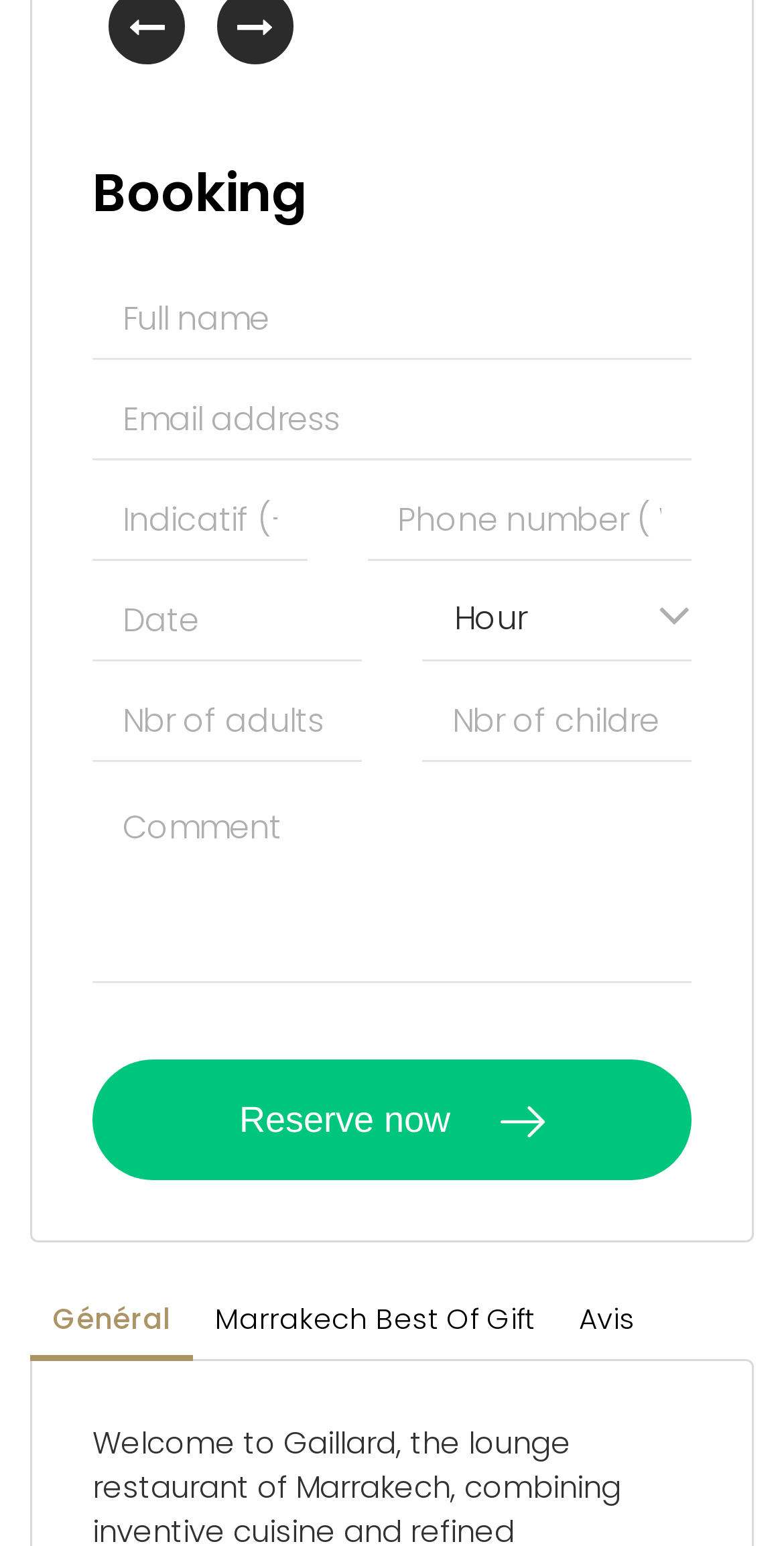Provide a brief response in the form of a single word or phrase:
How many links are there at the top of the webpage?

3